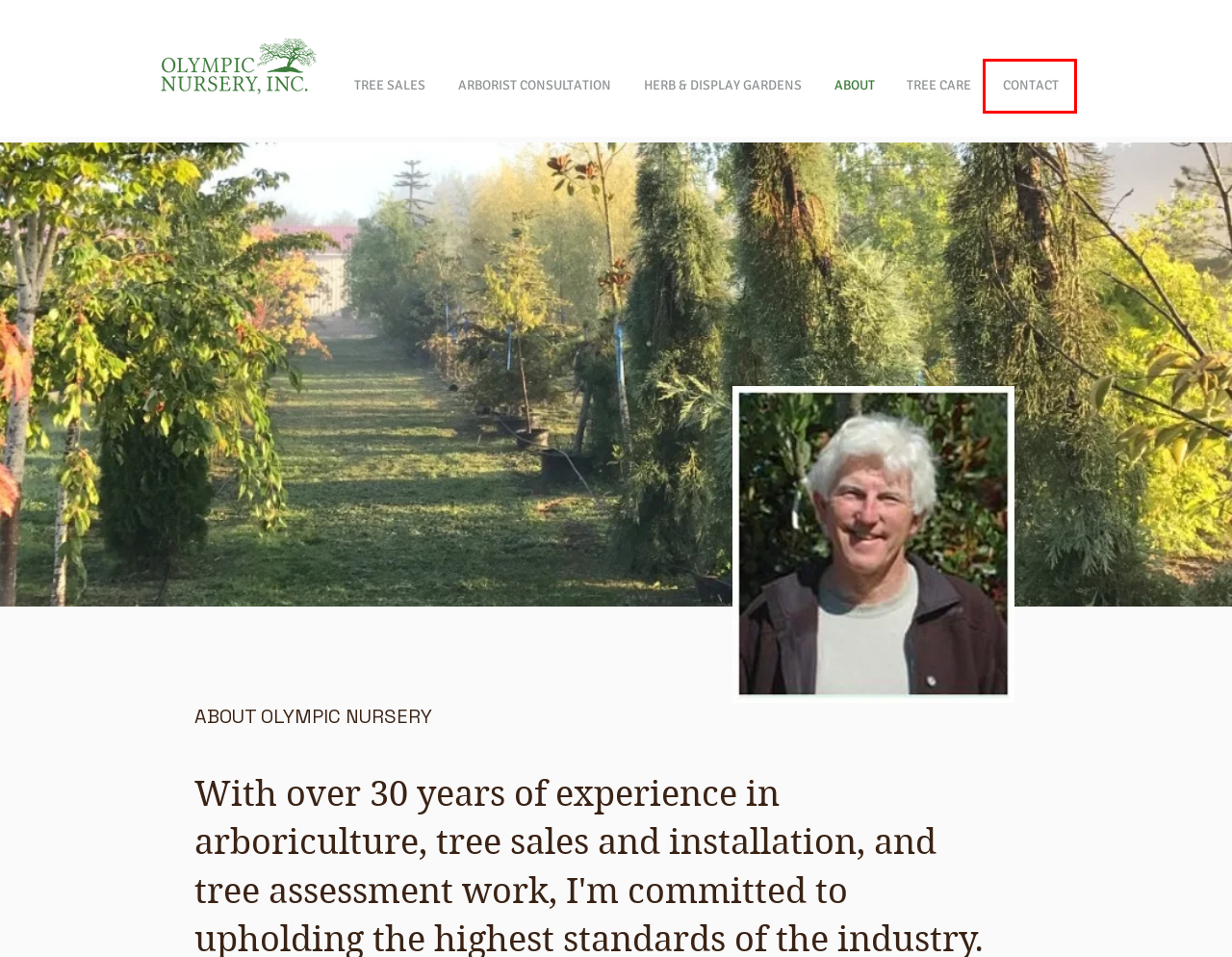Given a screenshot of a webpage with a red bounding box around a UI element, please identify the most appropriate webpage description that matches the new webpage after you click on the element. Here are the candidates:
A. TREE SALES | olympic-nursery
B. ARBORIST CONSULTATION | olympic-nursery
C. HERB & DISPLAY GARDENS | olympic-nursery
D. olympicnursery.com | Video Tutorials
E. olympicnursery.com | tree maintenance, arborist advice, and more...
F. olympicnursery.com | Contact Us
G. SERVICES | olympic-nursery
H. olympicnursery.com | Woodinville tree nursery

F